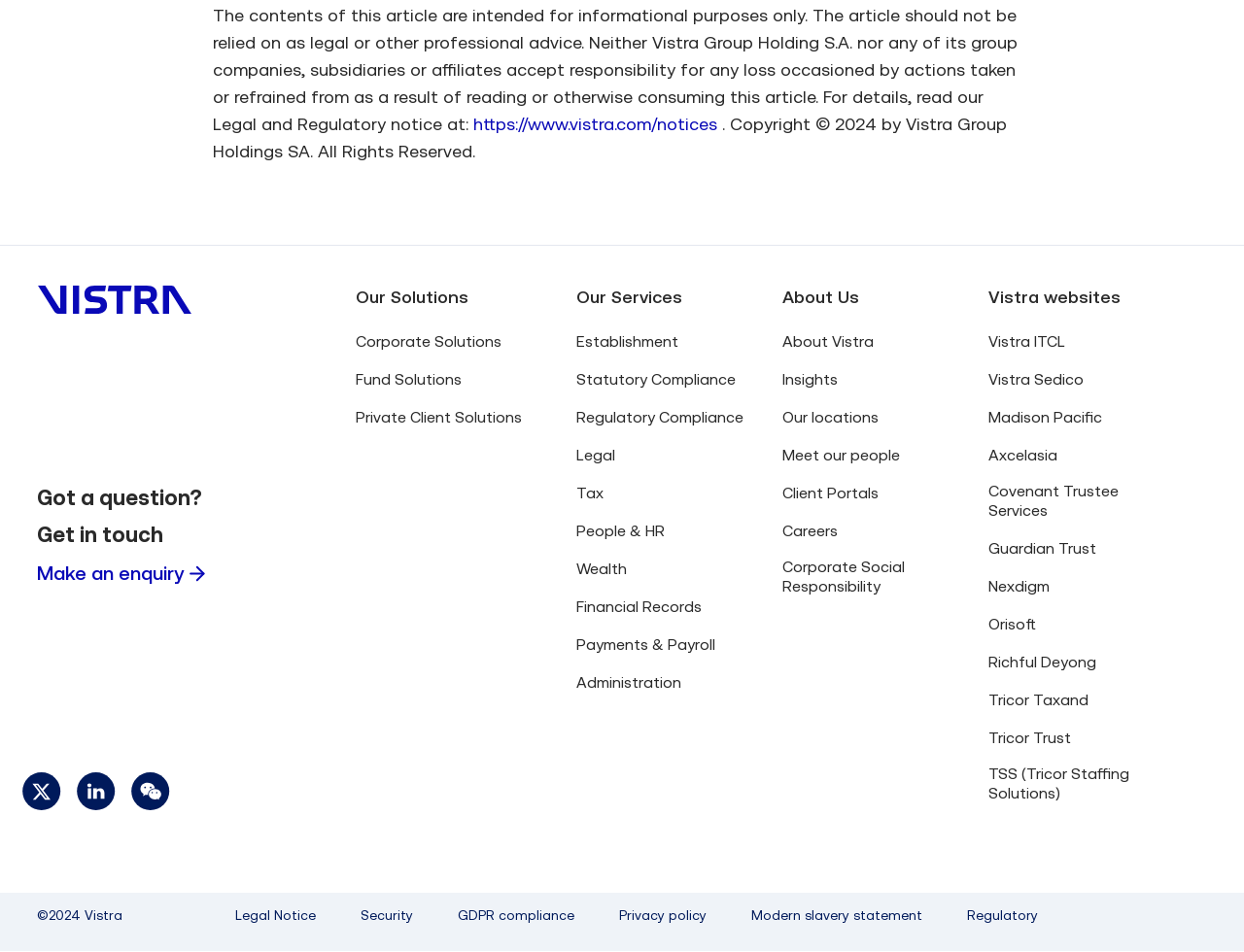Identify the bounding box coordinates of the area you need to click to perform the following instruction: "Visit Vistra on Twitter".

[0.018, 0.811, 0.05, 0.857]